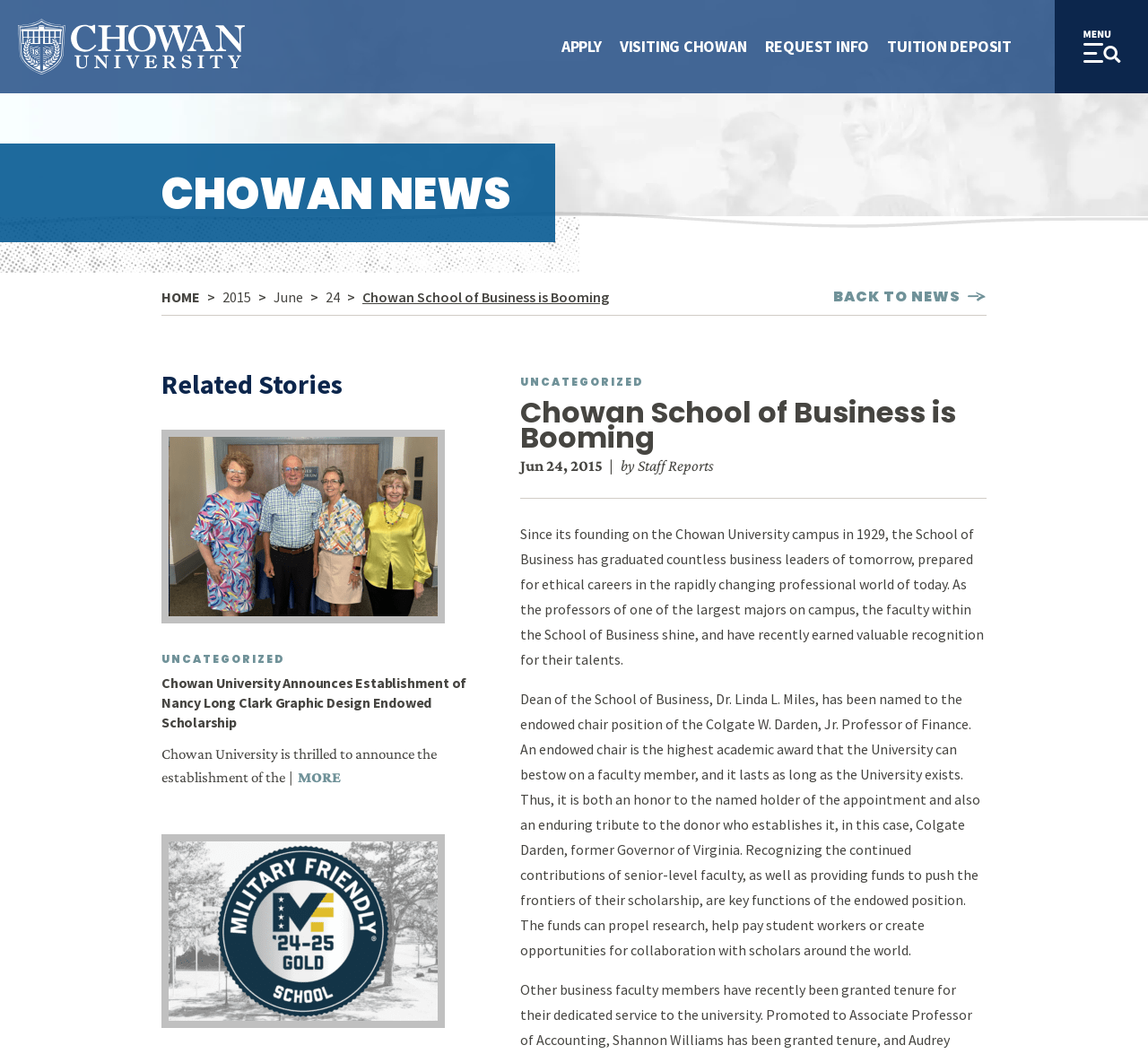Find the bounding box coordinates for the element described here: "BACK TO NEWS".

[0.726, 0.27, 0.859, 0.293]